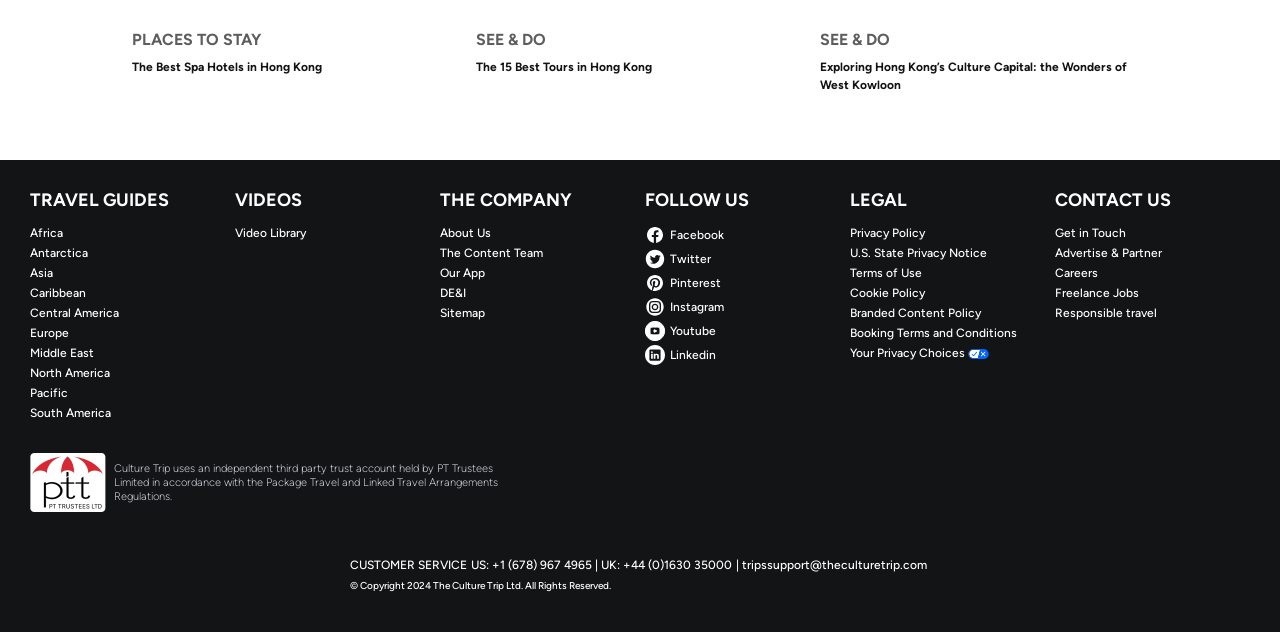How many continents are listed under TRAVEL GUIDES?
Please answer the question with as much detail and depth as you can.

Under the 'TRAVEL GUIDES' section, there are 8 continent links listed, which are Africa, Antarctica, Asia, Caribbean, Central America, Europe, Middle East, and North America, each with its own link element and bounding box coordinates.